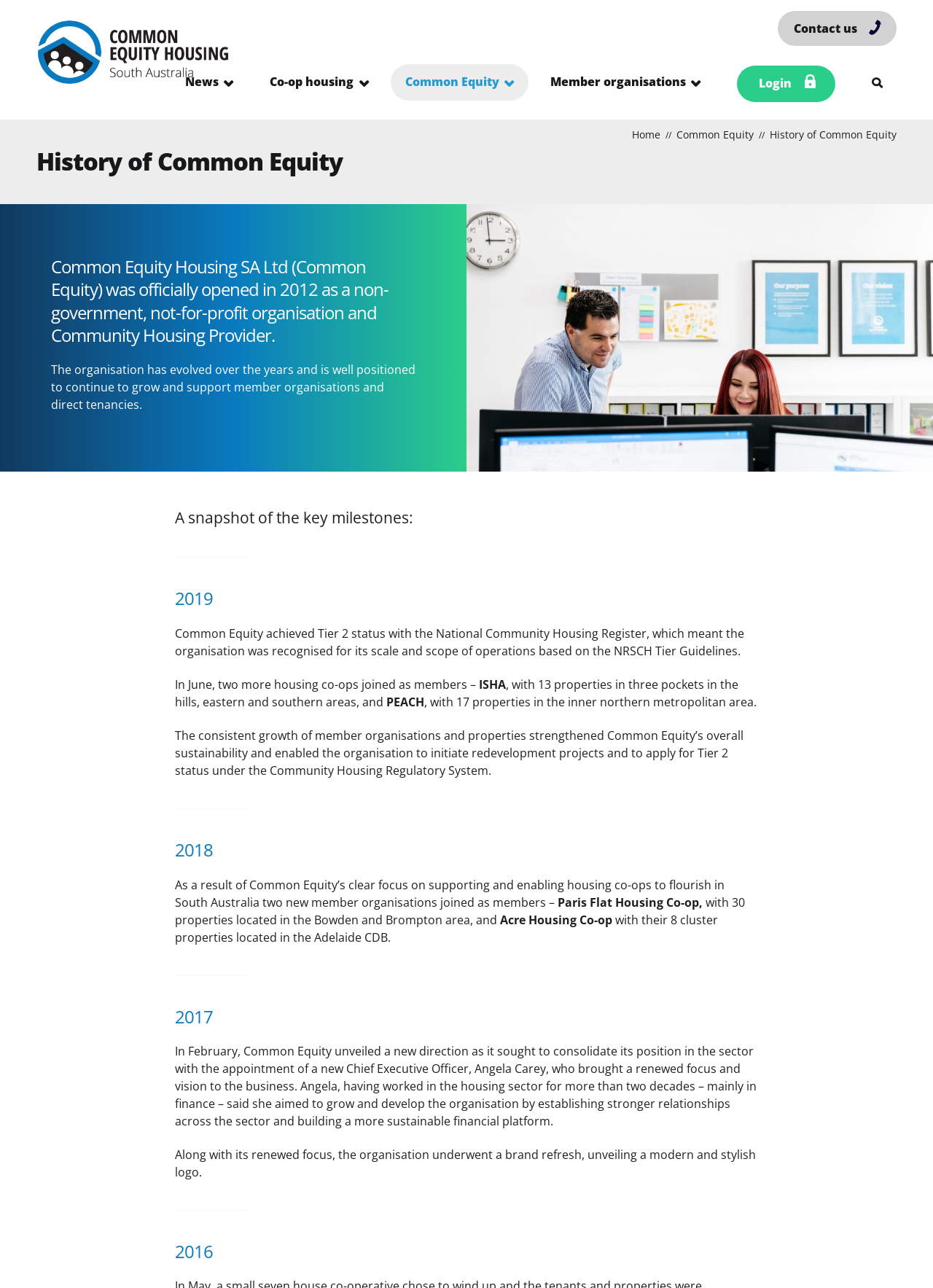Find the bounding box coordinates for the HTML element described in this sentence: "Common Equity Housing South Australia". Provide the coordinates as four float numbers between 0 and 1, in the format [left, top, right, bottom].

[0.261, 0.042, 0.321, 0.119]